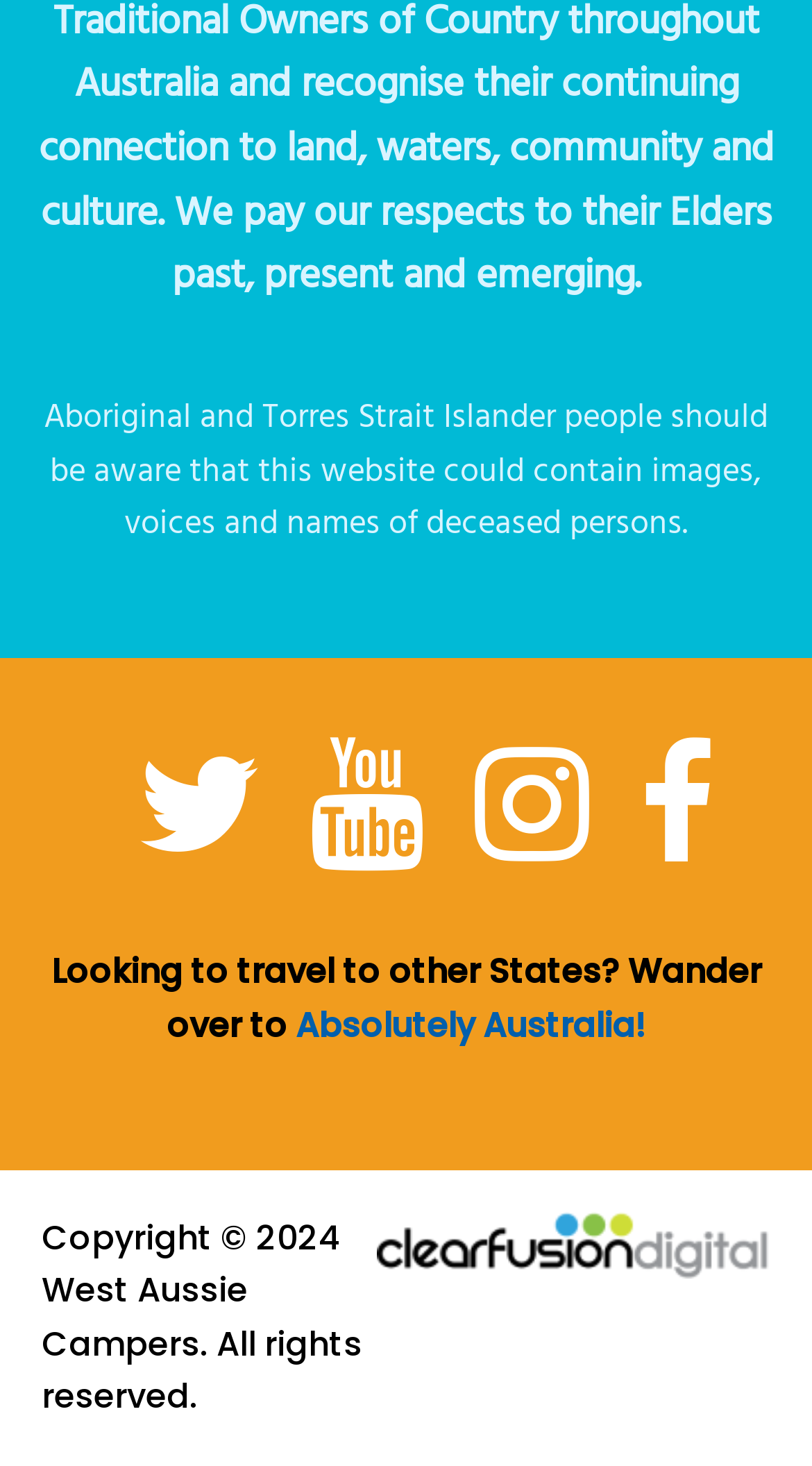Locate the bounding box of the UI element described by: "doi.org/10.1155/2013/892974" in the given webpage screenshot.

None